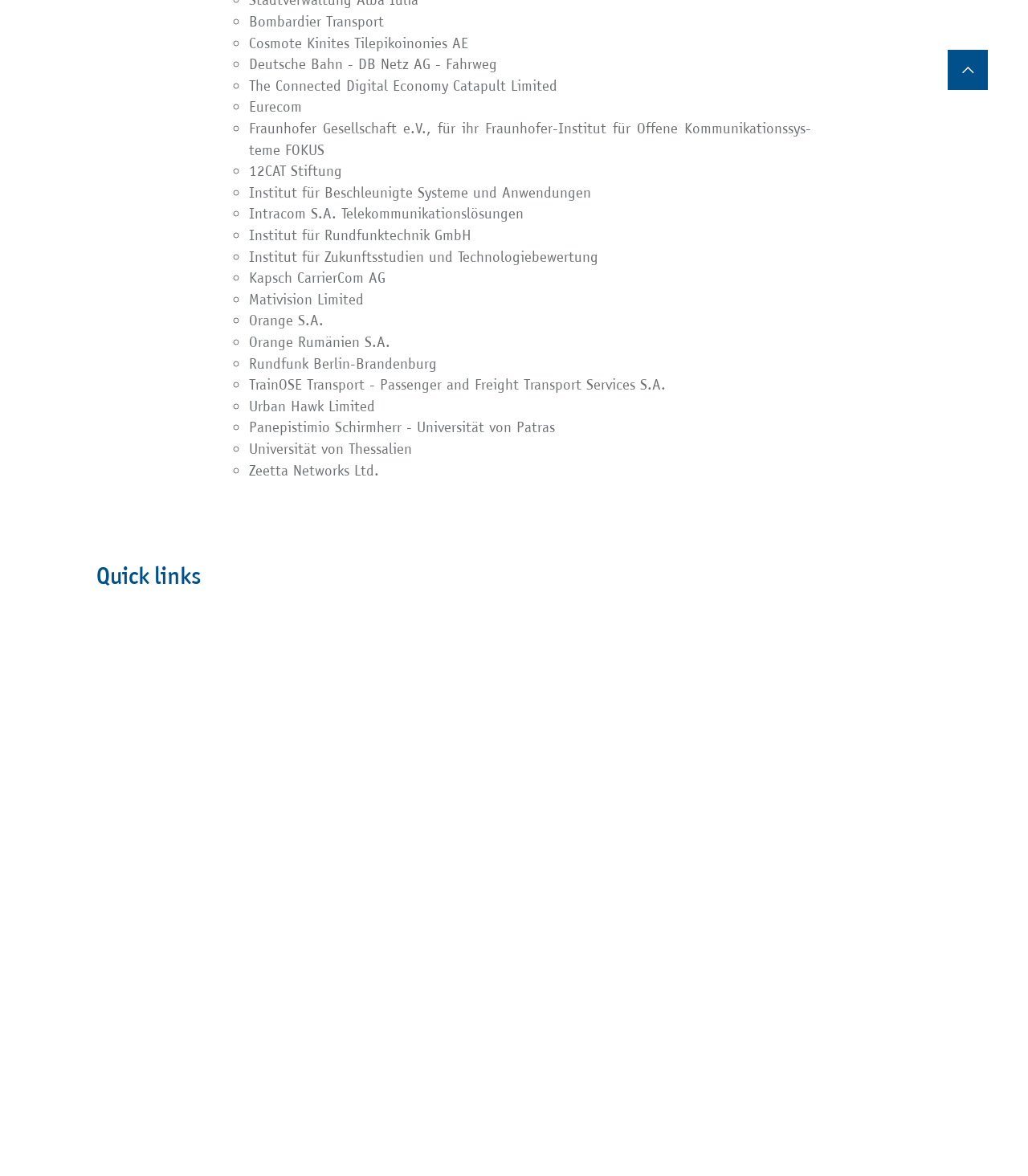What is the name of the research area mentioned?
Make sure to answer the question with a detailed and comprehensive explanation.

The name of the research area can be found in the middle section of the webpage, under the 'Quick links' heading, where it is written as 'SiGe:C-BiCMOS-Technologies'.